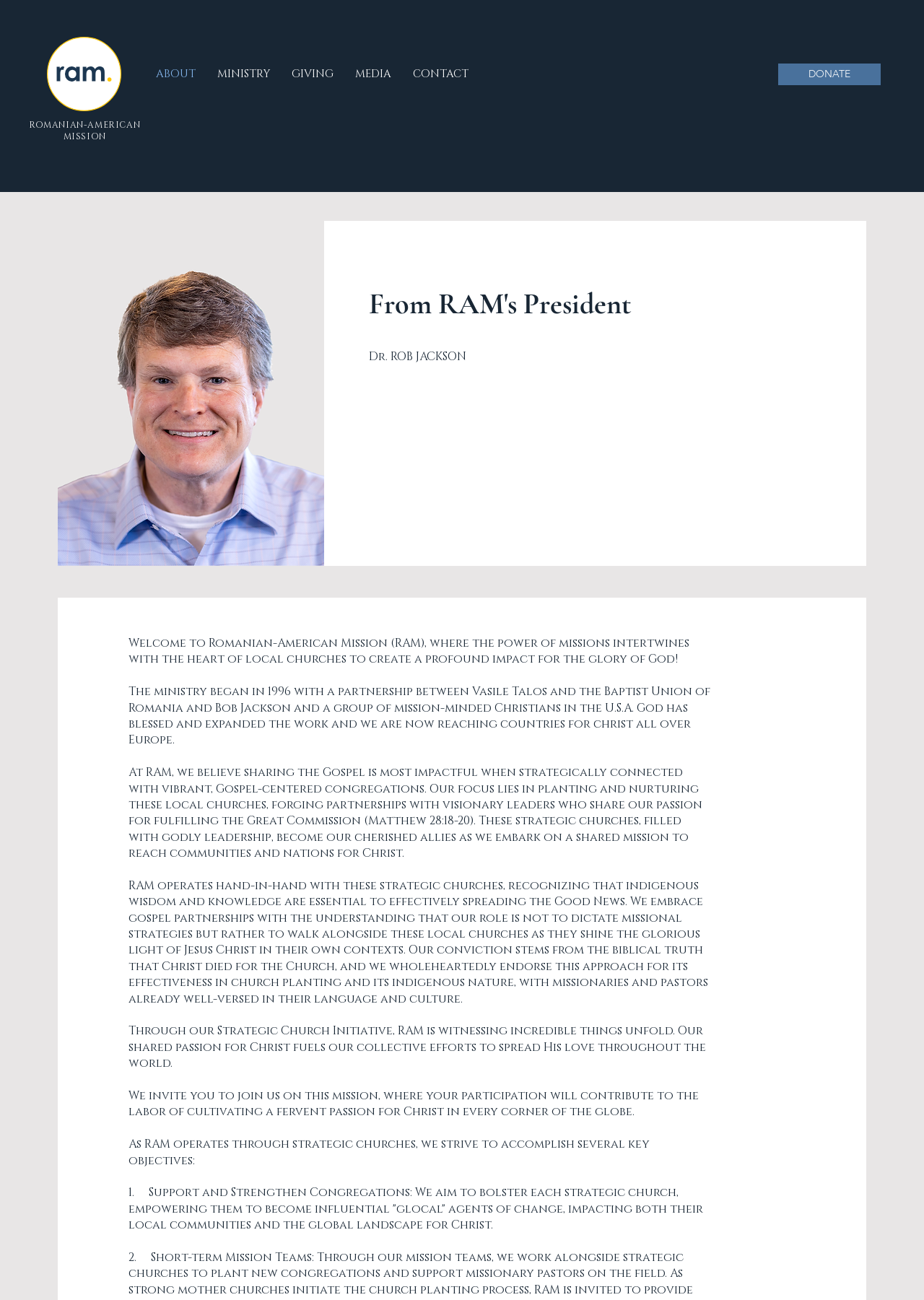What is the goal of RAM's partnerships with local churches?
With the help of the image, please provide a detailed response to the question.

I found the answer by reading the StaticText elements that describe the partnerships, which mentions that the goal is to spread the Good News and fulfill the Great Commission.